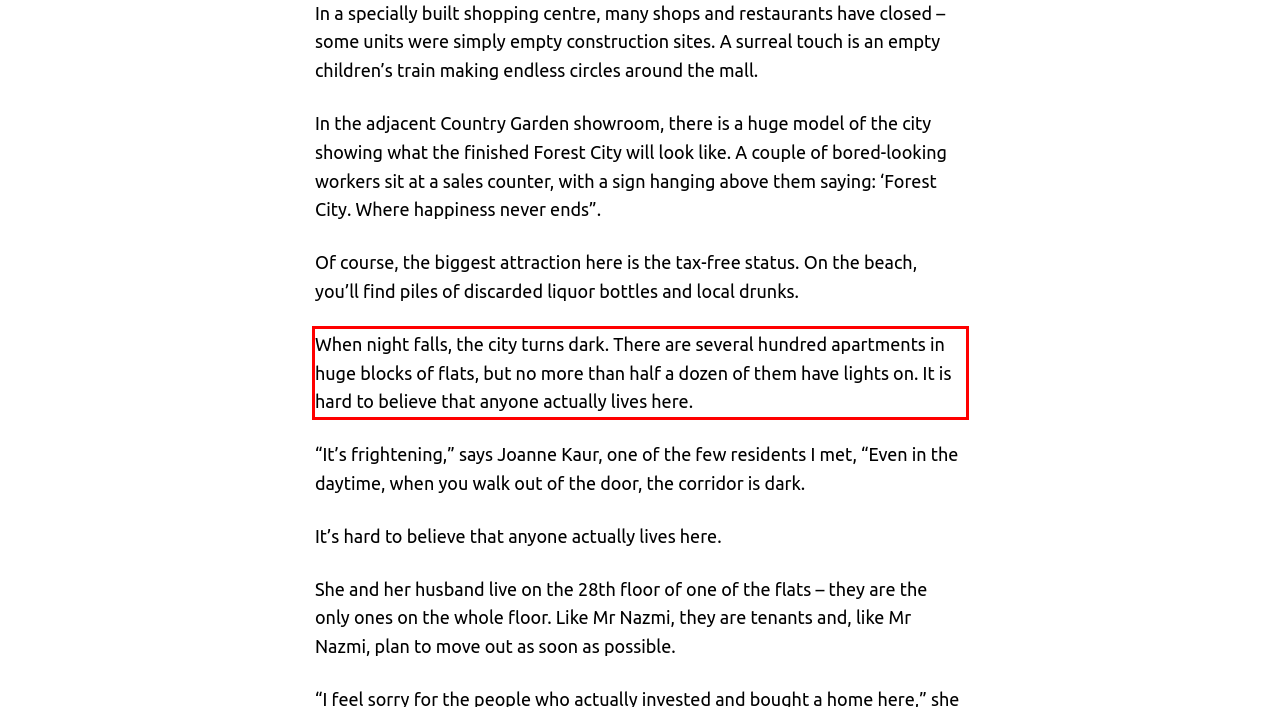Using the provided webpage screenshot, identify and read the text within the red rectangle bounding box.

When night falls, the city turns dark. There are several hundred apartments in huge blocks of flats, but no more than half a dozen of them have lights on. It is hard to believe that anyone actually lives here.